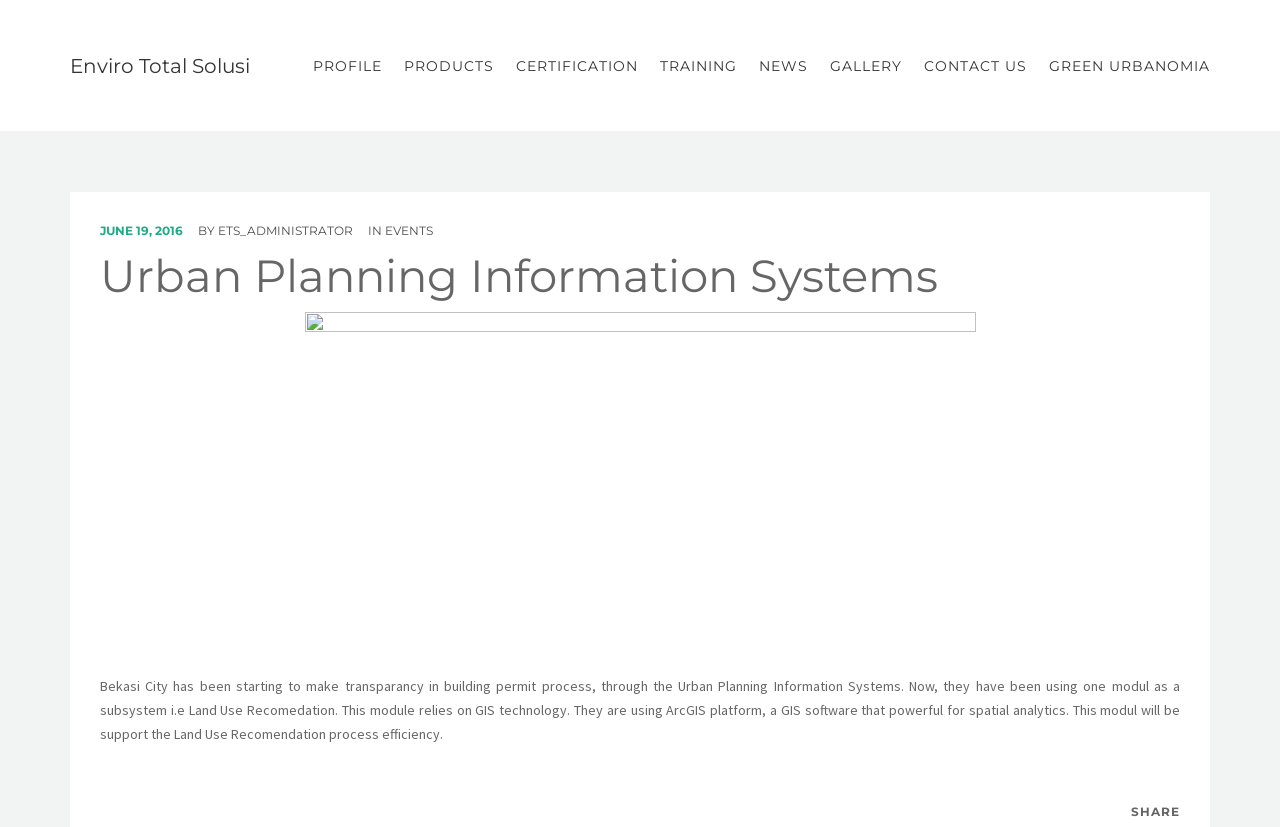Please mark the clickable region by giving the bounding box coordinates needed to complete this instruction: "read about Urban Planning Information Systems".

[0.078, 0.305, 0.922, 0.363]